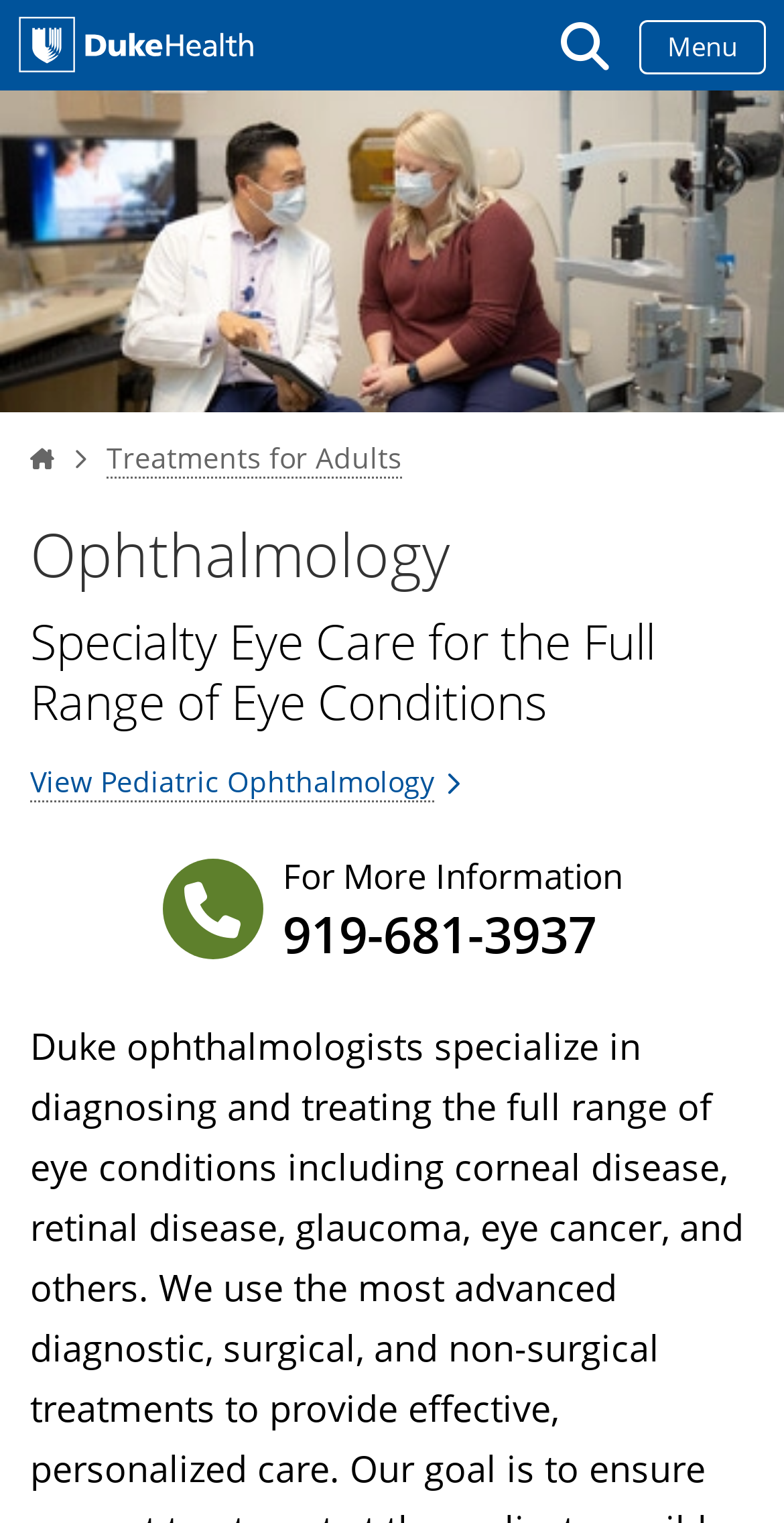How many links are in the main navigation?
Observe the image and answer the question with a one-word or short phrase response.

5